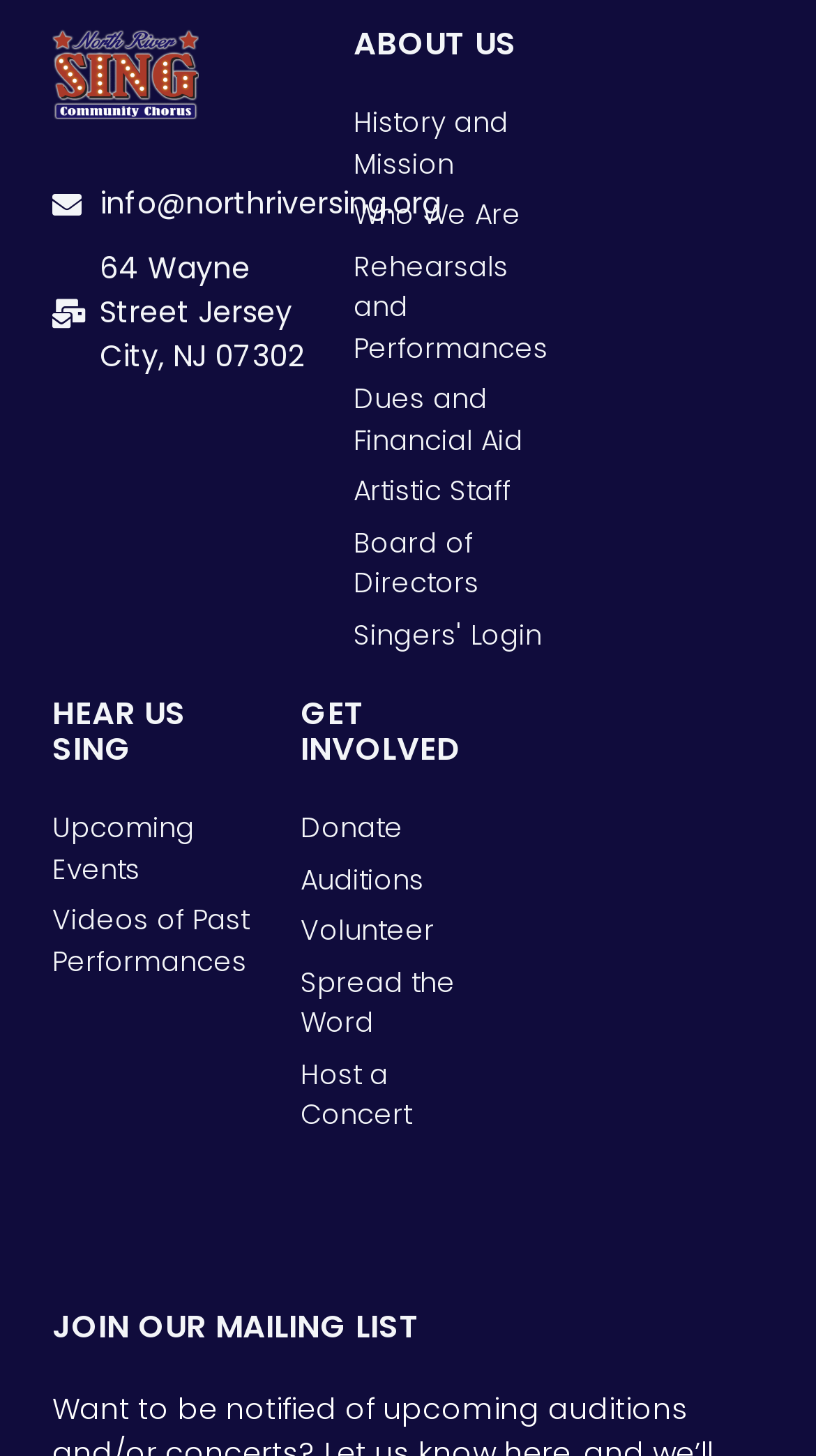Could you find the bounding box coordinates of the clickable area to complete this instruction: "make a donation"?

[0.369, 0.555, 0.622, 0.583]